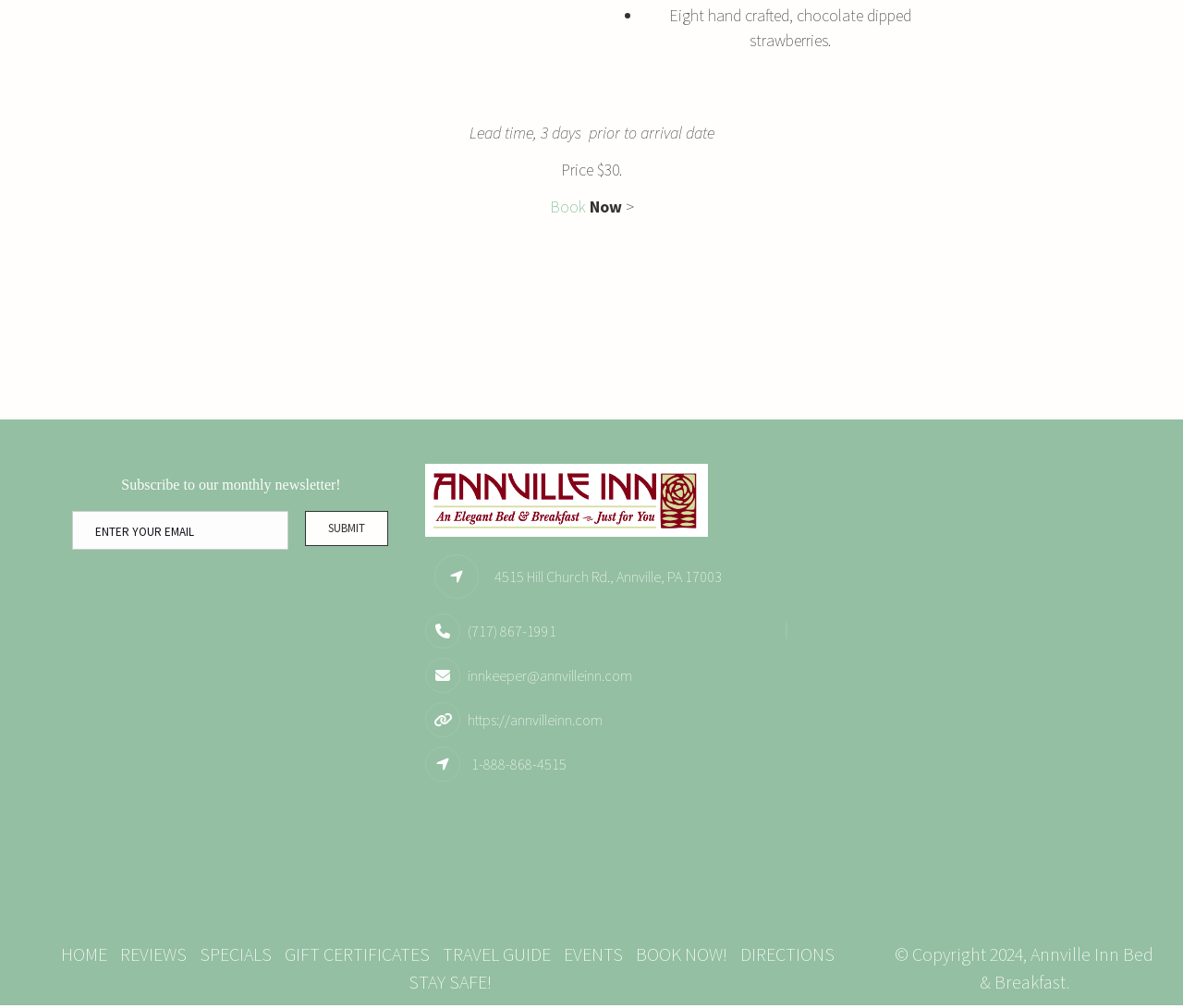Can you find the bounding box coordinates for the element to click on to achieve the instruction: "Visit the website"?

[0.395, 0.708, 0.509, 0.726]